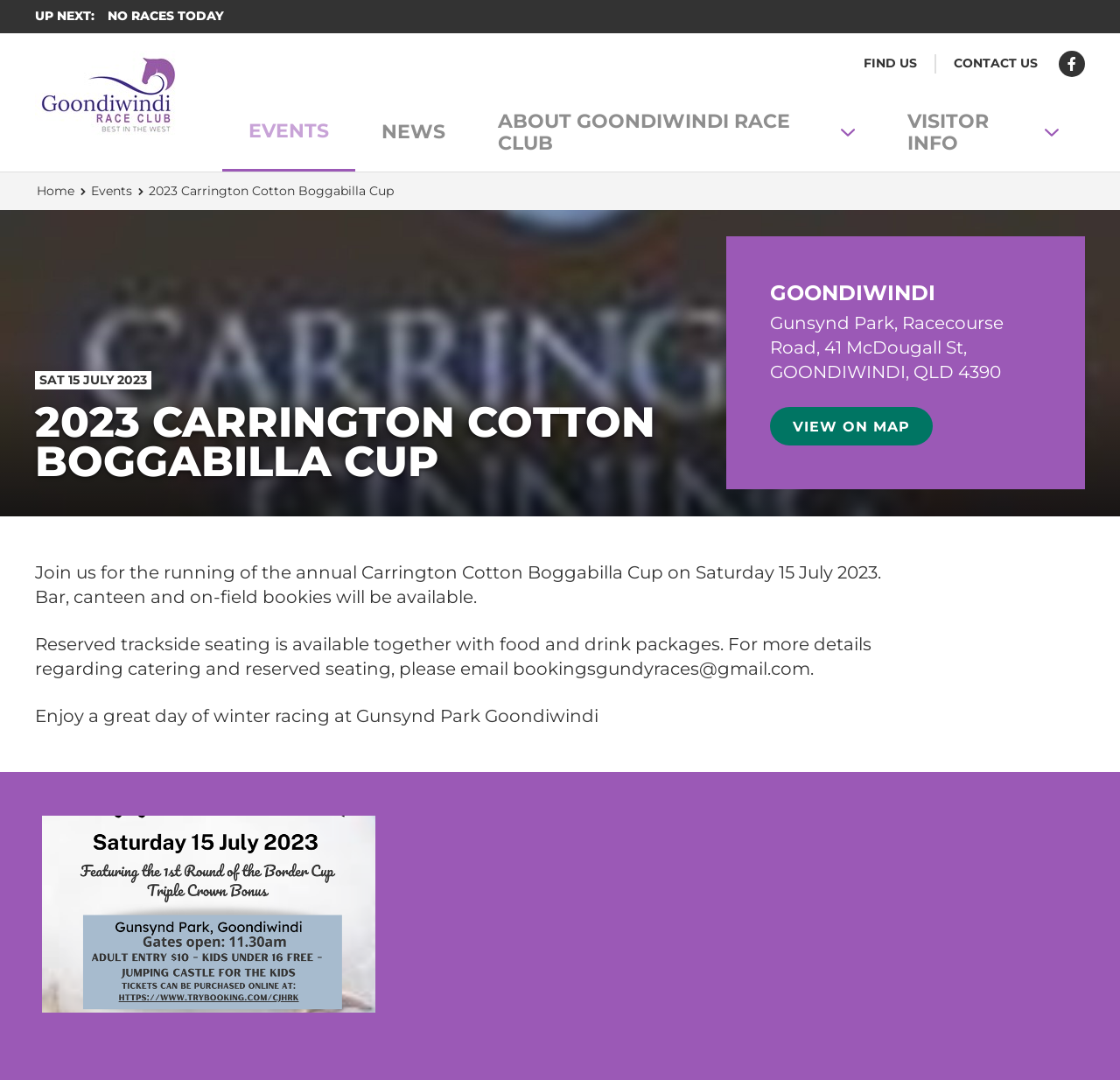Please identify the bounding box coordinates of the element's region that needs to be clicked to fulfill the following instruction: "view the event location on map". The bounding box coordinates should consist of four float numbers between 0 and 1, i.e., [left, top, right, bottom].

[0.688, 0.377, 0.833, 0.413]